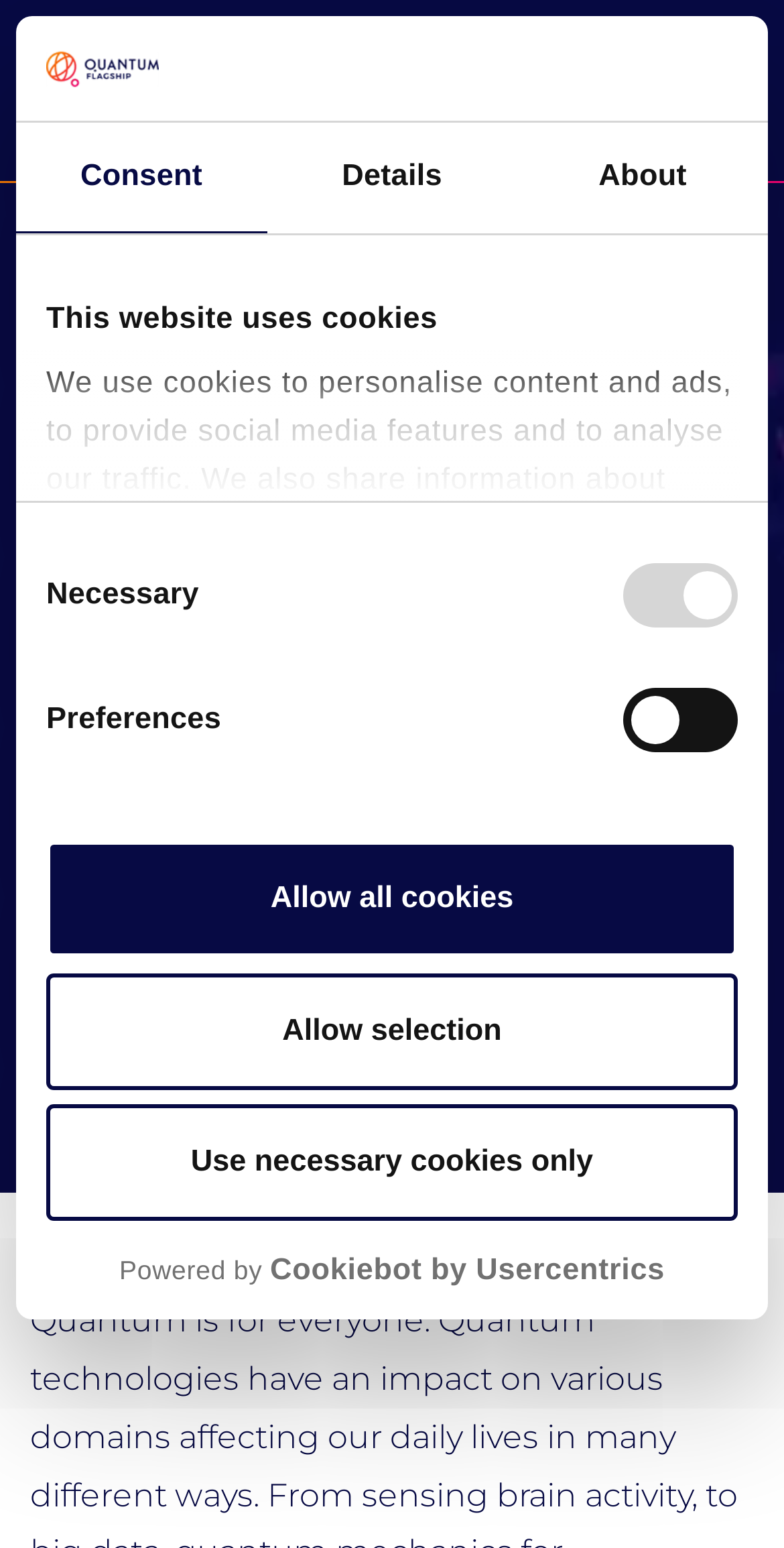How many tabs are in the tablist?
Please look at the screenshot and answer in one word or a short phrase.

3